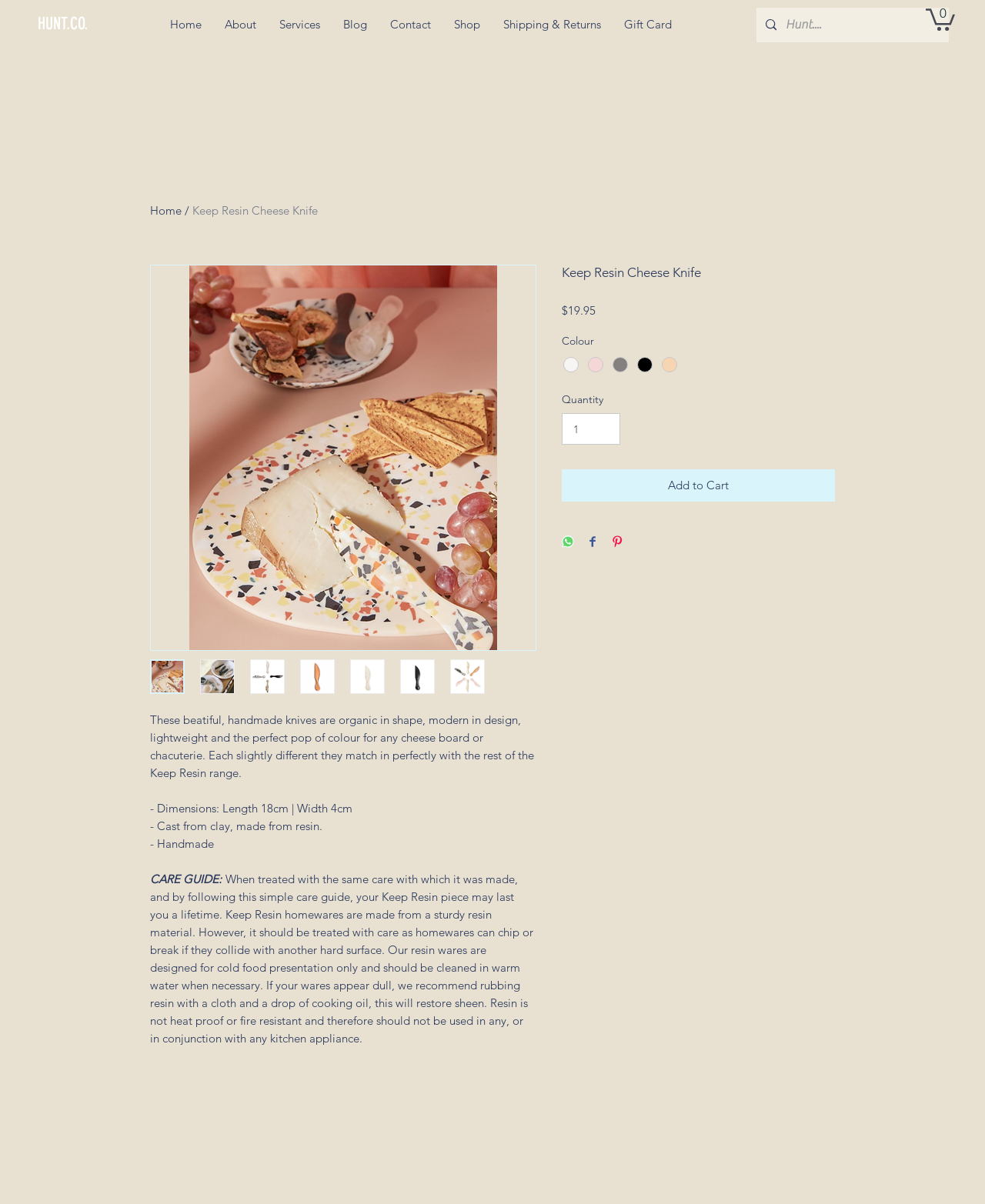Create a detailed description of the webpage's content and layout.

This webpage is about a product called "Keep Resin Cheese Knife" from the brand "Hunt.co". At the top of the page, there is a navigation bar with links to "Home", "About", "Services", "Blog", "Contact", "Shop", "Shipping & Returns", and "Gift Card". On the right side of the navigation bar, there is a cart icon with a "0" indicator, suggesting that the cart is empty.

Below the navigation bar, there is a search bar with a magnifying glass icon and a text input field. On the left side of the search bar, there is a "Hunt.co" logo.

The main content of the page is an article about the "Keep Resin Cheese Knife" product. The article has a heading with the product name, followed by a product image and a description of the product. The description mentions that the knives are handmade, organic in shape, modern in design, lightweight, and perfect for any cheese board or charcuterie.

Below the product description, there are several sections of information, including dimensions, materials, and care instructions. The care instructions provide detailed information on how to clean and maintain the product.

On the right side of the page, there is a section with product details, including the price ($19.95) and a "Colour" section with radio buttons for different color options. Below the color options, there is a "Quantity" section with a spin button to select the desired quantity.

Finally, there are three buttons at the bottom of the page: "Add to Cart", "Share on WhatsApp", and "Share on Facebook" and "Pin on Pinterest".